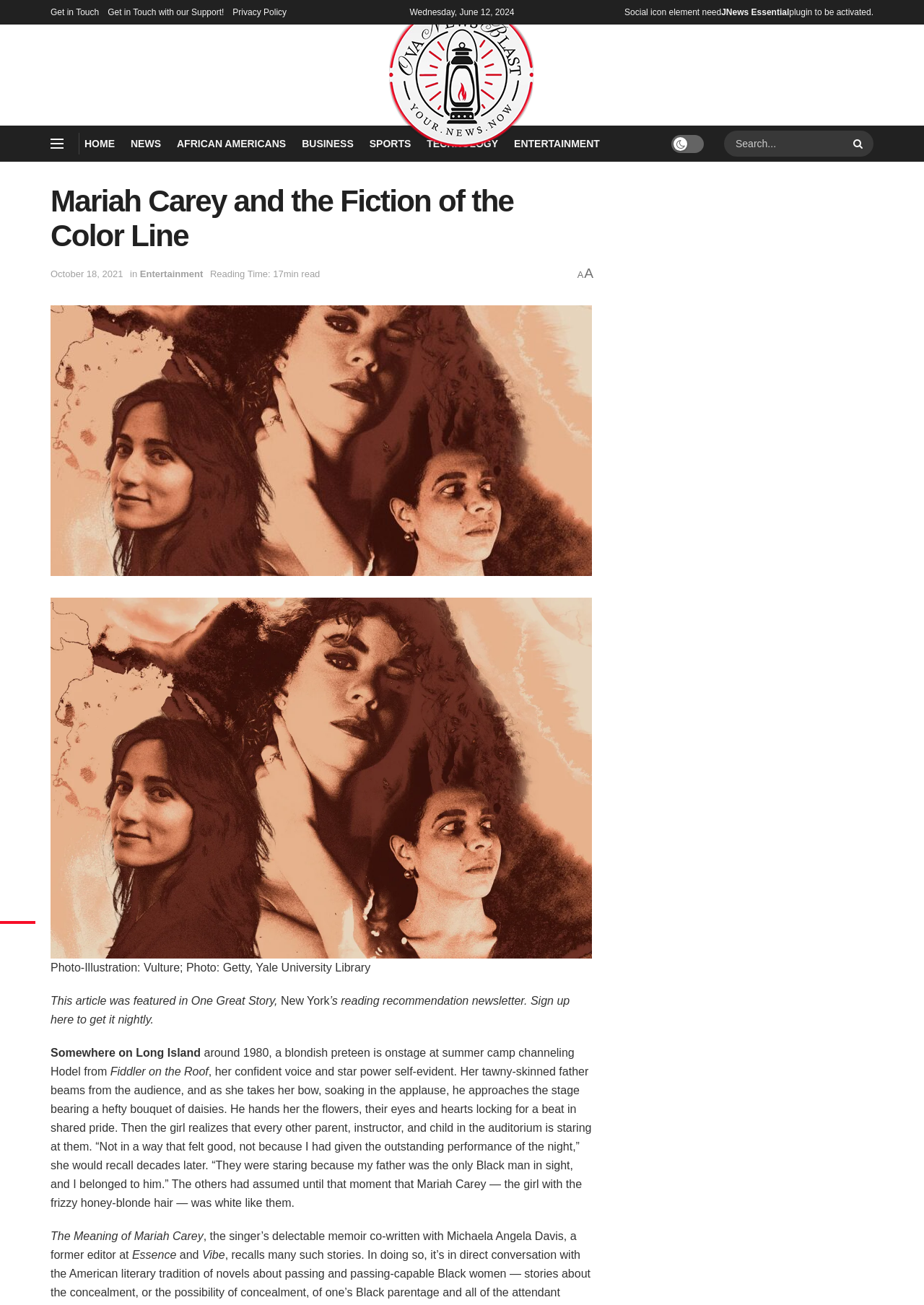Articulate a complete and detailed caption of the webpage elements.

The webpage is an article about Mariah Carey and the concept of the color line. At the top, there are several links, including "Get in Touch", "Get in Touch with our Support!", and "Privacy Policy", aligned horizontally. Below these links, there is a date "Wednesday, June 12, 2024" and some social media icons. 

On the left side, there is a vertical navigation menu with links to "HOME", "NEWS", "AFRICAN AMERICANS", "BUSINESS", "SPORTS", "TECHNOLOGY", and "ENTERTAINMENT". 

To the right of the navigation menu, there is a search bar with a magnifying glass icon. Above the search bar, there is a heading "Mariah Carey and the Fiction of the Color Line" in a larger font size. 

Below the heading, there is a link to the article's publication date "October 18, 2021" and a category label "Entertainment". The article's reading time "17min read" is also displayed. 

The main content of the article starts with a link to the article title "Mariah Carey and the Fiction of the Color Line" accompanied by an image with the same title. The image takes up a significant portion of the page. 

The article's text is divided into several paragraphs, describing Mariah Carey's experience as a preteen at summer camp, her relationship with her father, and her memoir "The Meaning of Mariah Carey". The text also mentions the book's co-author Michaela Angela Davis and her previous work at "Essence" and "Vibe" magazines.